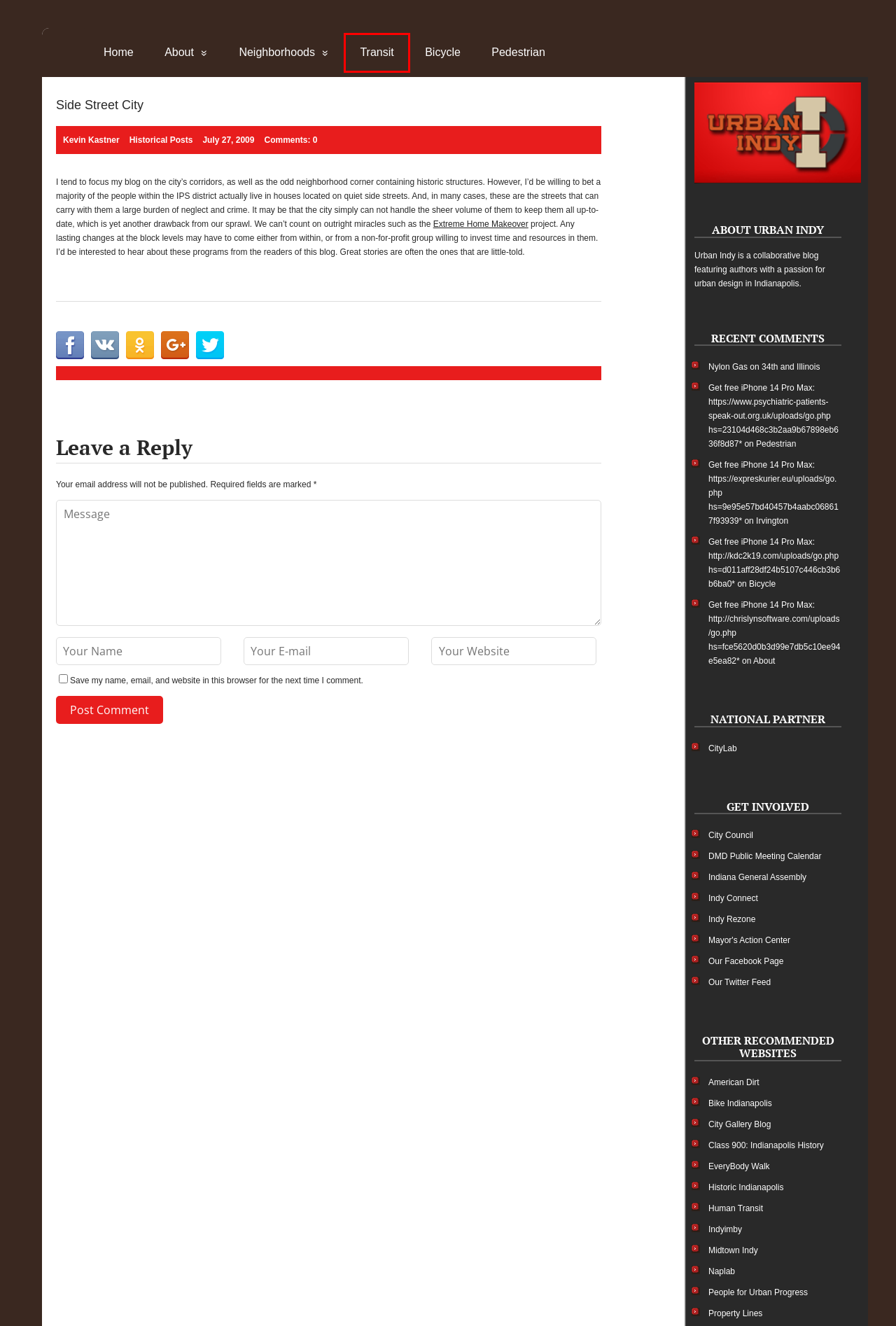You see a screenshot of a webpage with a red bounding box surrounding an element. Pick the webpage description that most accurately represents the new webpage after interacting with the element in the red bounding box. The options are:
A. INDYIMBY – Advocate for increasing density in central Indiana
B. People for Urban Progress
C. Bike Indianapolis
D. City Gallery Indy - Enthusiasm for artworks unleashed
E. indy.gov
F. Transit
G. About
H. Class 900: Indianapolis History

F